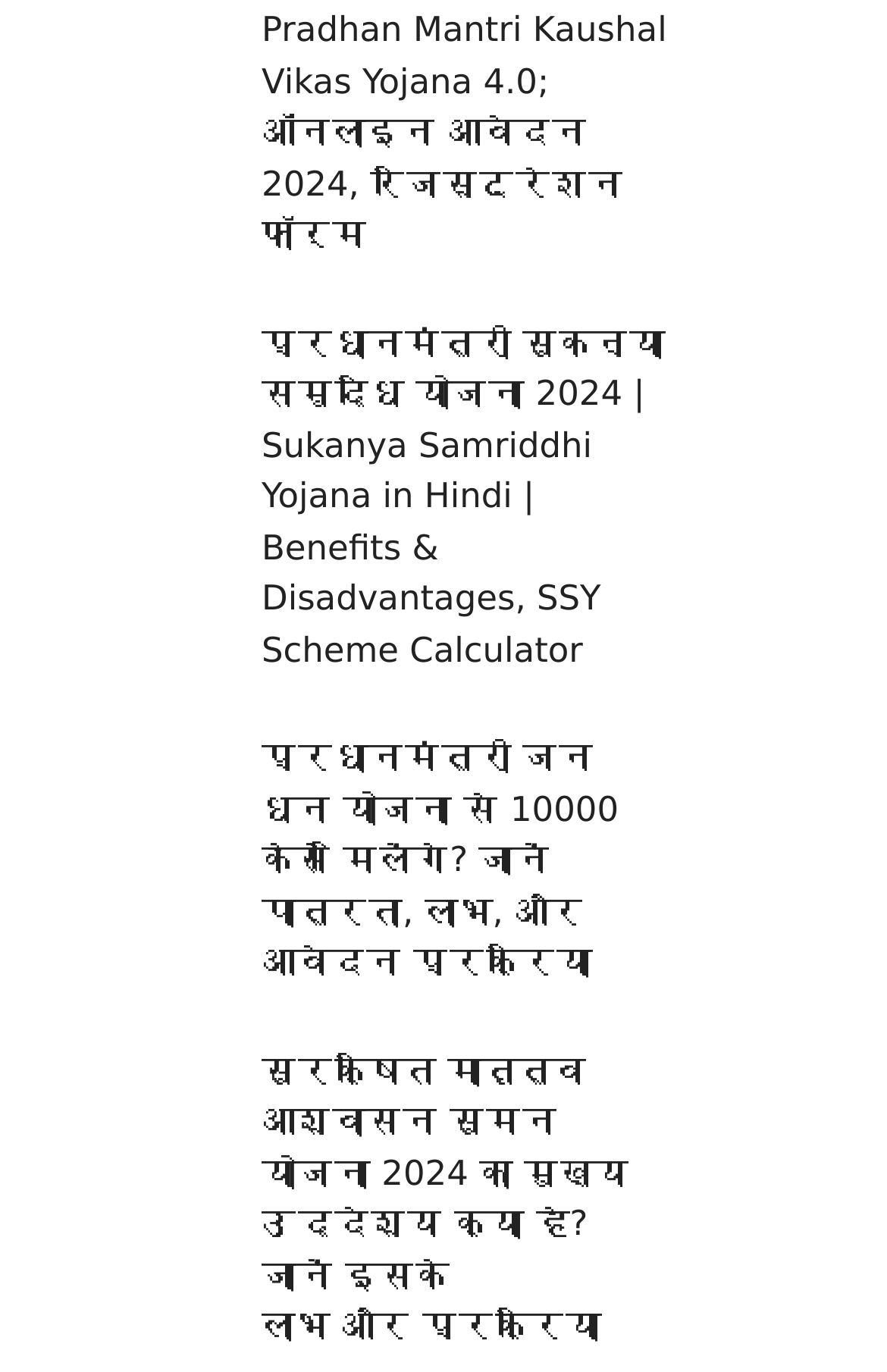Can you show the bounding box coordinates of the region to click on to complete the task described in the instruction: "Click on Pradhan Mantri Kaushal Vikas Yojana 4.0 link"?

[0.038, 0.084, 0.244, 0.117]